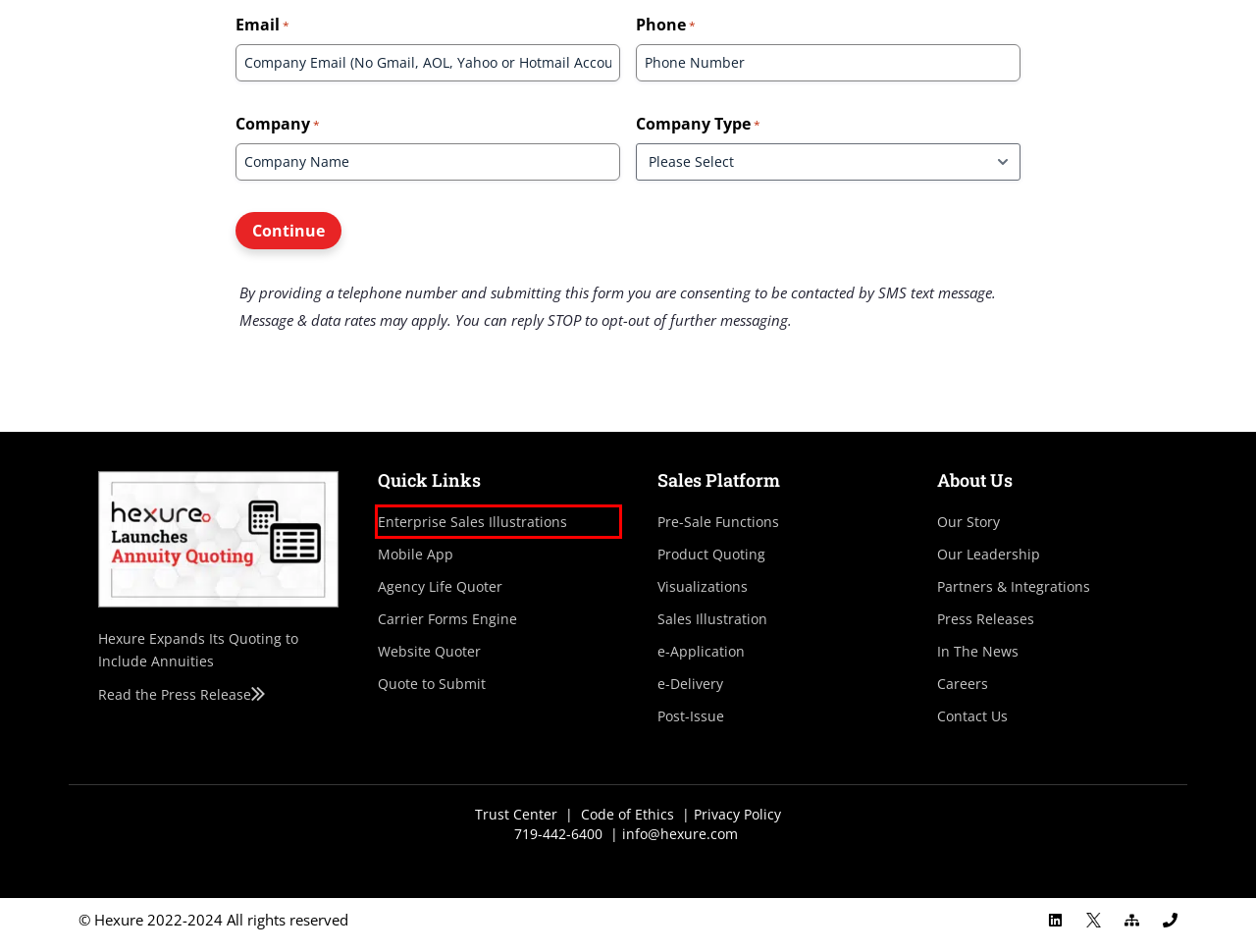You have a screenshot showing a webpage with a red bounding box around a UI element. Choose the webpage description that best matches the new page after clicking the highlighted element. Here are the options:
A. Hexure Expands Its Quoting to Include Annuities |
B. Life Insurance Mobile App | Hexure
C. Life Insurance Quoting Software | Hexure
D. Hexure Trust Center | Uptime.com
E. About Us | Hexure
F. Contact Us | Hexure
G. Press Releases | Hexure
H. Point-of-Sale Annuity & Life Insurance Illustration Software - ForeSight | Hexure

H